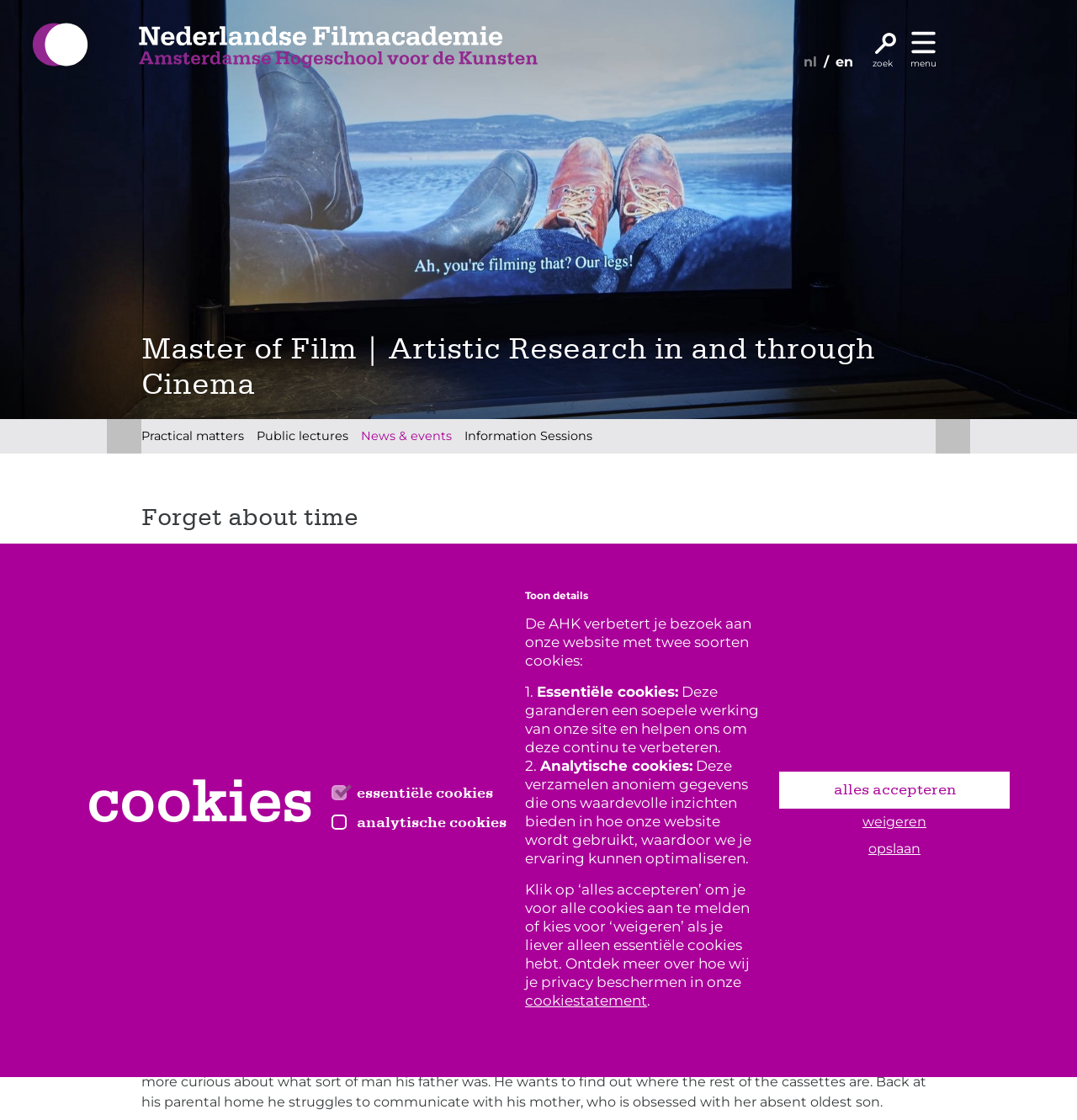Please identify the bounding box coordinates of the region to click in order to complete the task: "Open the 'Master of Film | Artistic Research in and through Cinema' page". The coordinates must be four float numbers between 0 and 1, specified as [left, top, right, bottom].

[0.131, 0.295, 0.812, 0.361]